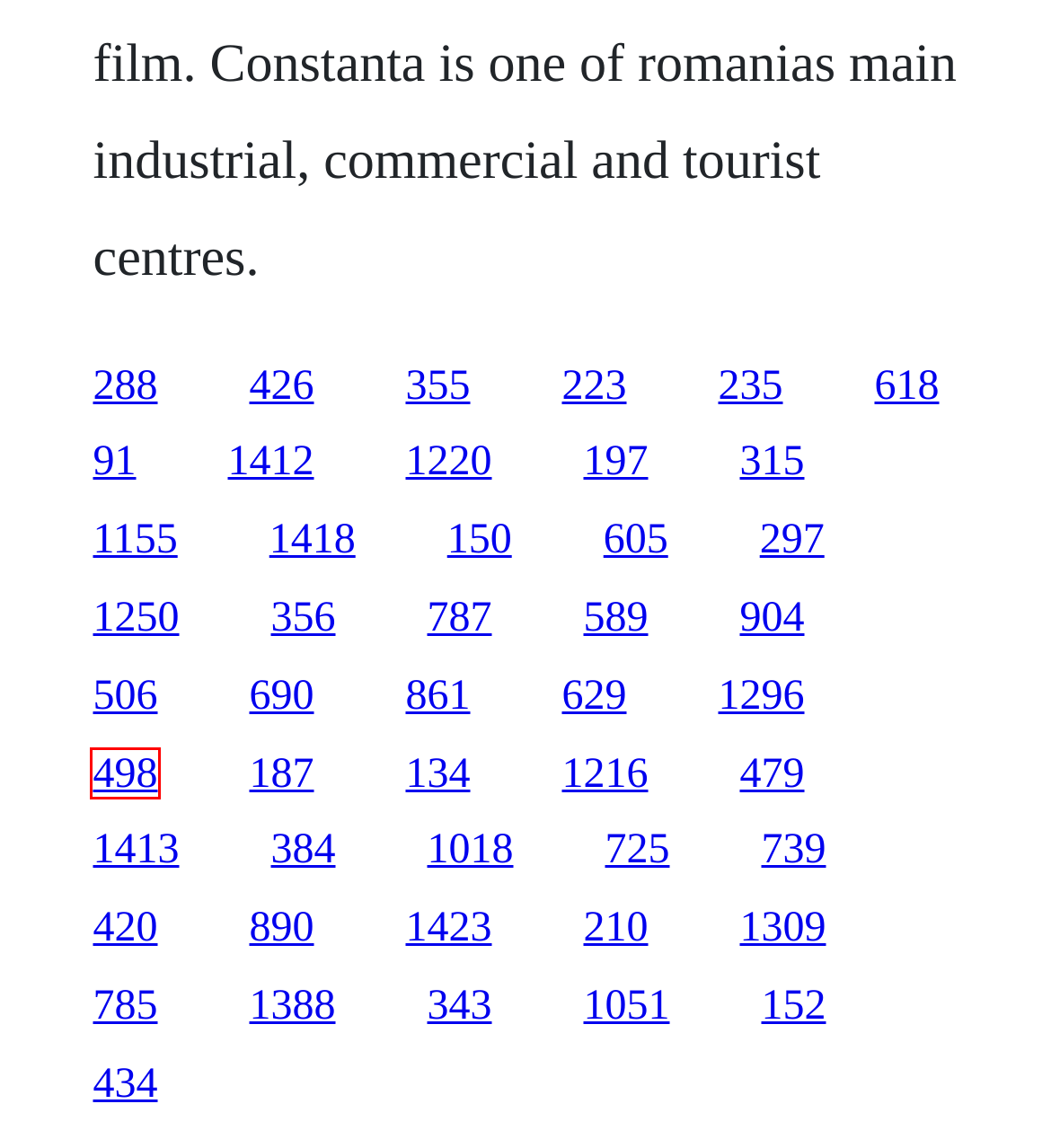Examine the screenshot of a webpage with a red bounding box around an element. Then, select the webpage description that best represents the new page after clicking the highlighted element. Here are the descriptions:
A. Fl studio 10 plug-ins download for firefox
B. Children's book illustrator salary uk nurse
C. Download my sweet fat valentina season 11
D. 24 episode 20 season 5 vampire diaries
E. Download where the bears are season 3 hd
F. Tateshi danpei download 1080
G. Cinta elif episode 22 oktober 2015
H. Tim stars on boxing book

G